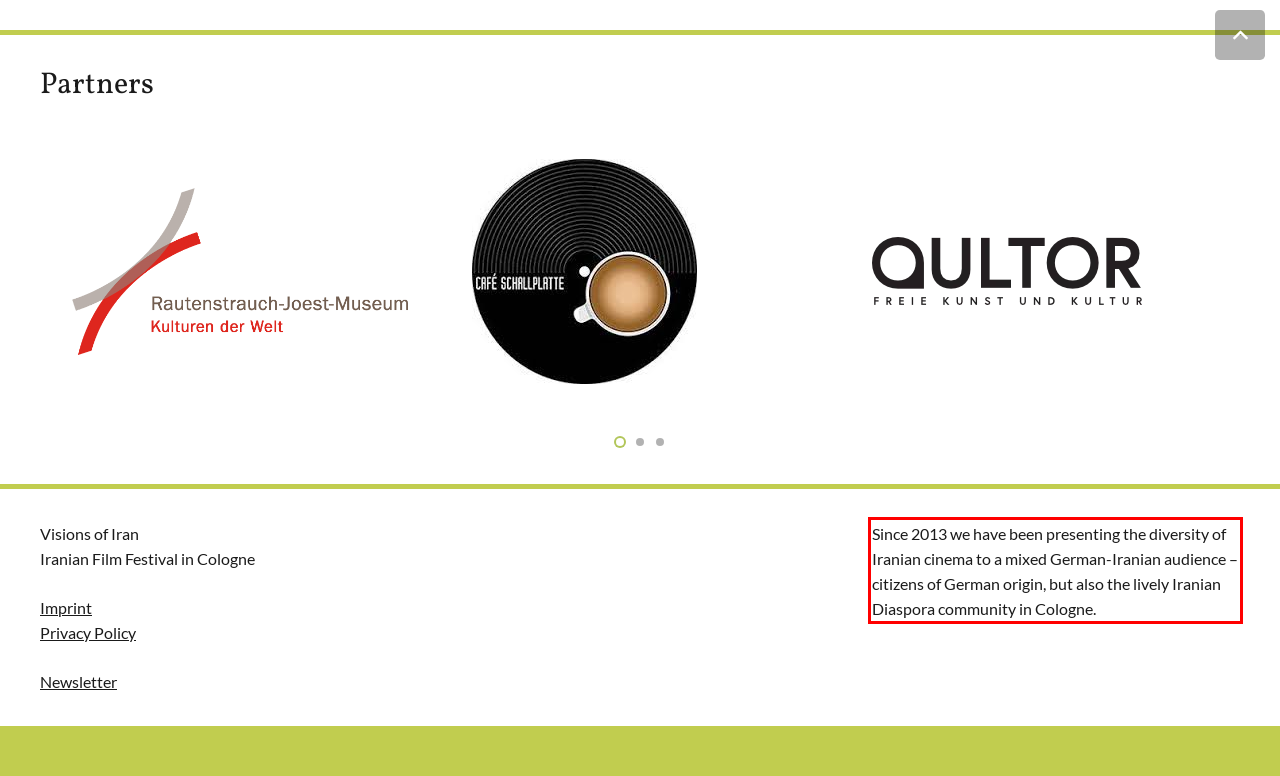There is a screenshot of a webpage with a red bounding box around a UI element. Please use OCR to extract the text within the red bounding box.

Since 2013 we have been presenting the diversity of Iranian cinema to a mixed German-Iranian audience – citizens of German origin, but also the lively Iranian Diaspora community in Cologne.